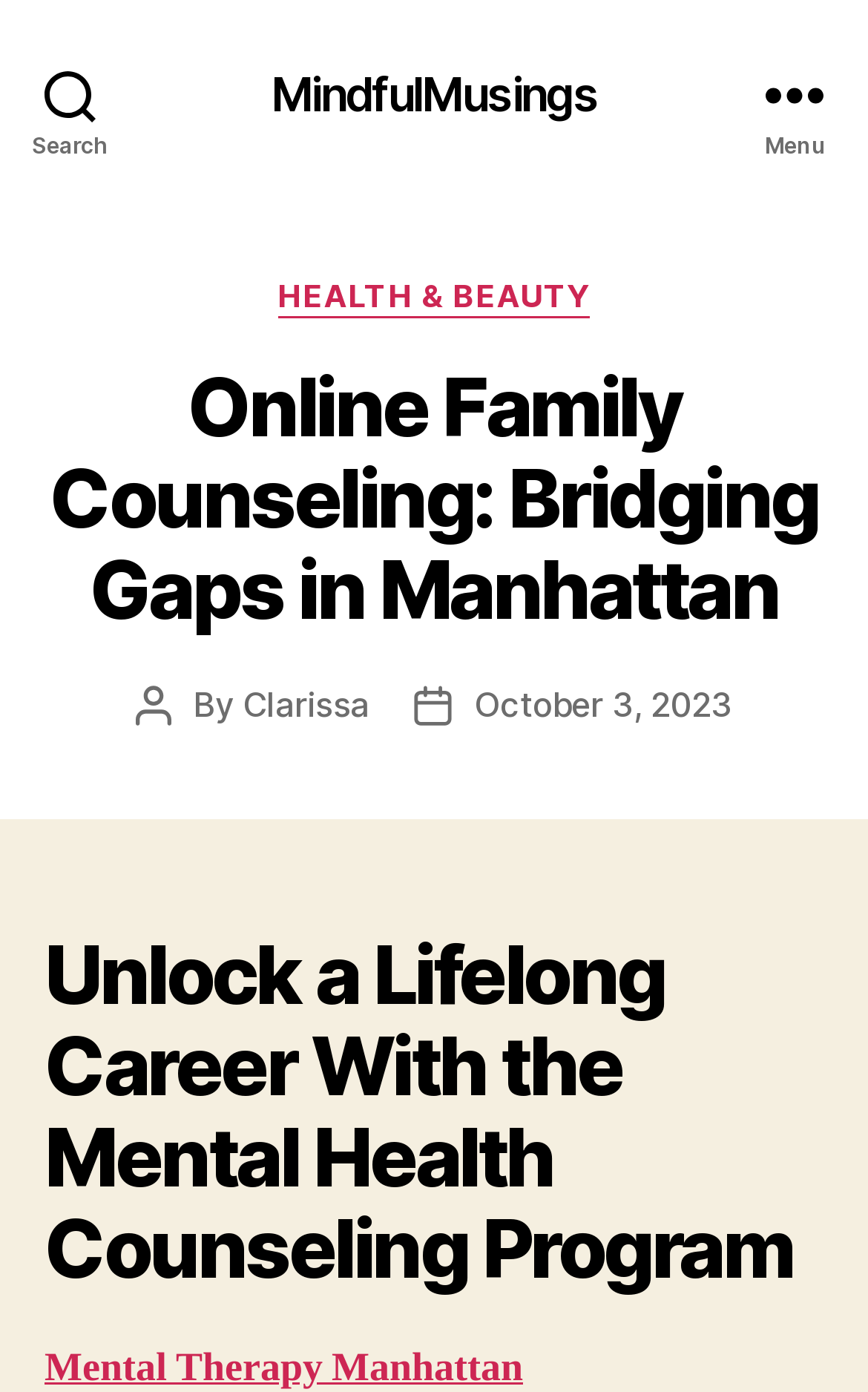Extract the bounding box of the UI element described as: "Health & Beauty".

[0.32, 0.198, 0.68, 0.228]